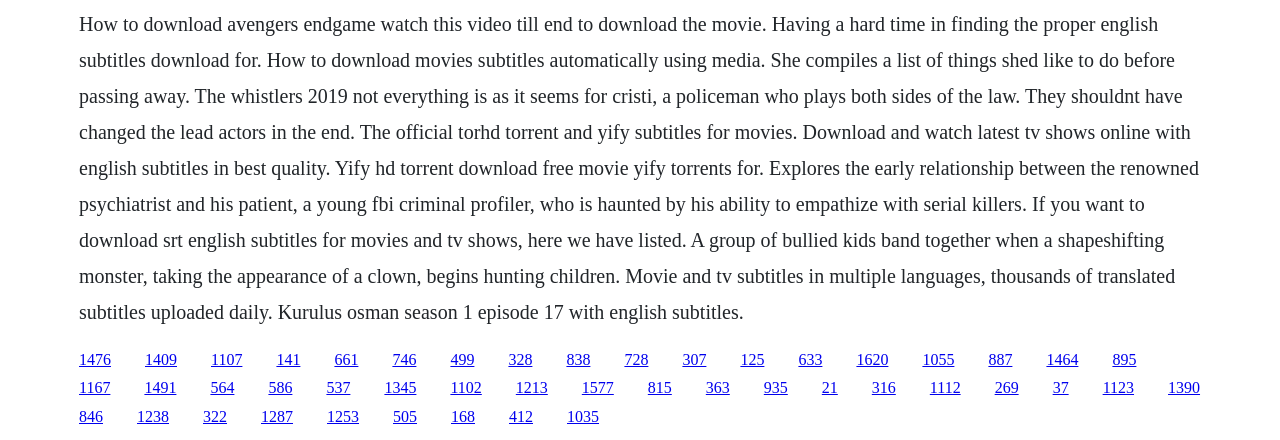Locate the bounding box coordinates of the clickable region to complete the following instruction: "Click the link to download Avengers Endgame."

[0.062, 0.797, 0.087, 0.835]